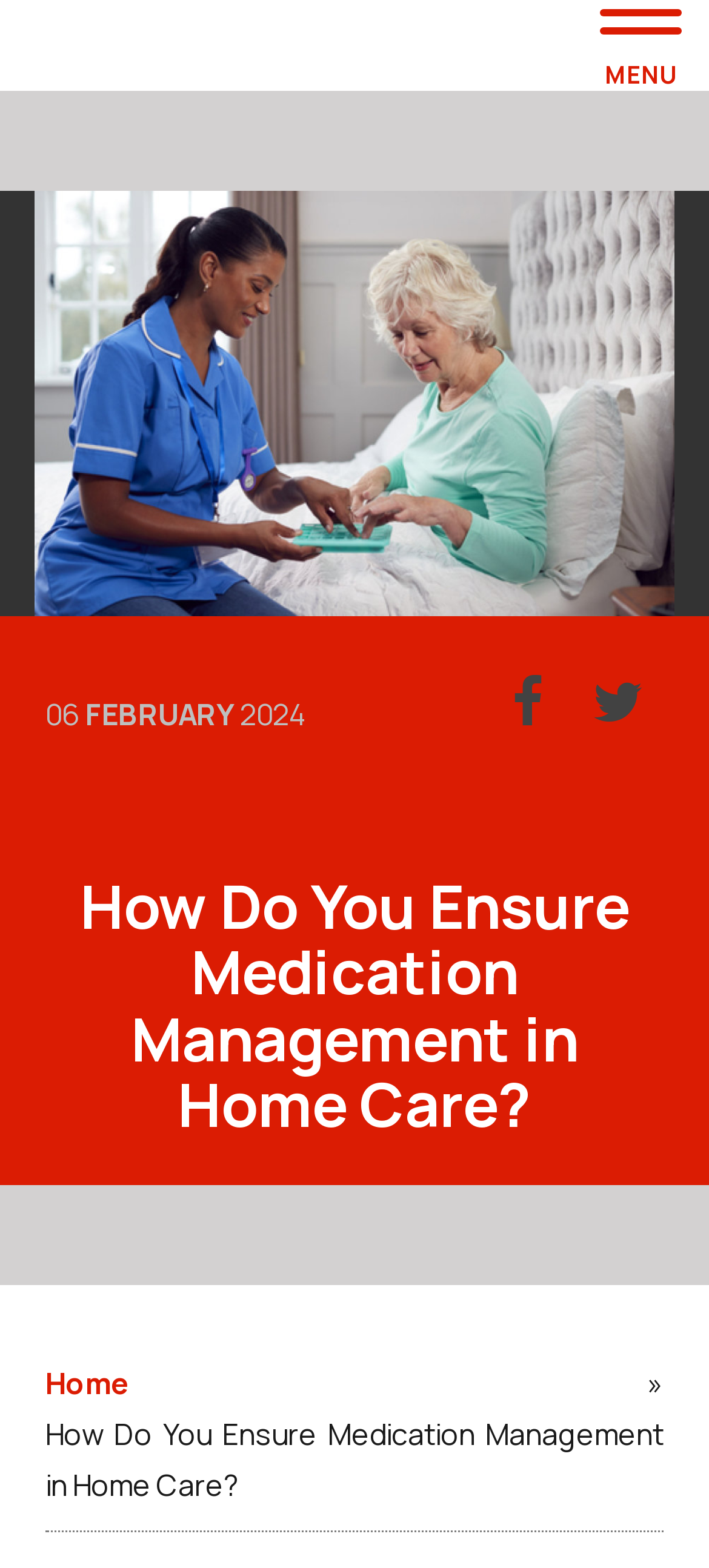What is the text of the main heading?
Based on the image, answer the question with as much detail as possible.

I found the main heading by looking at the element with the 'heading' type, which has the text 'How Do You Ensure Medication Management in Home Care?'.